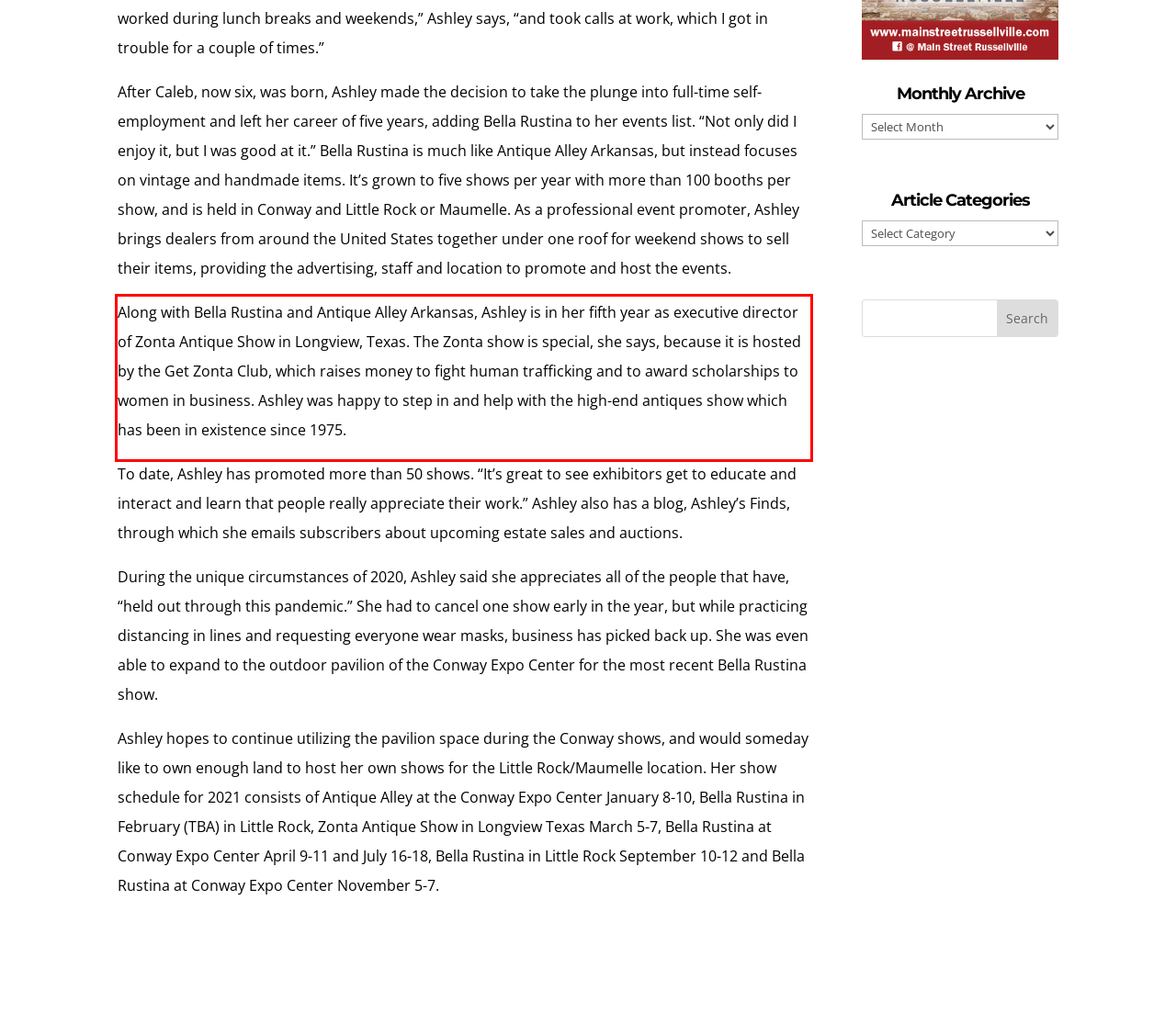There is a UI element on the webpage screenshot marked by a red bounding box. Extract and generate the text content from within this red box.

Along with Bella Rustina and Antique Alley Arkansas, Ashley is in her fifth year as executive director of Zonta Antique Show in Longview, Texas. The Zonta show is special, she says, because it is hosted by the Get Zonta Club, which raises money to fight human trafficking and to award scholarships to women in business. Ashley was happy to step in and help with the high-end antiques show which has been in existence since 1975.